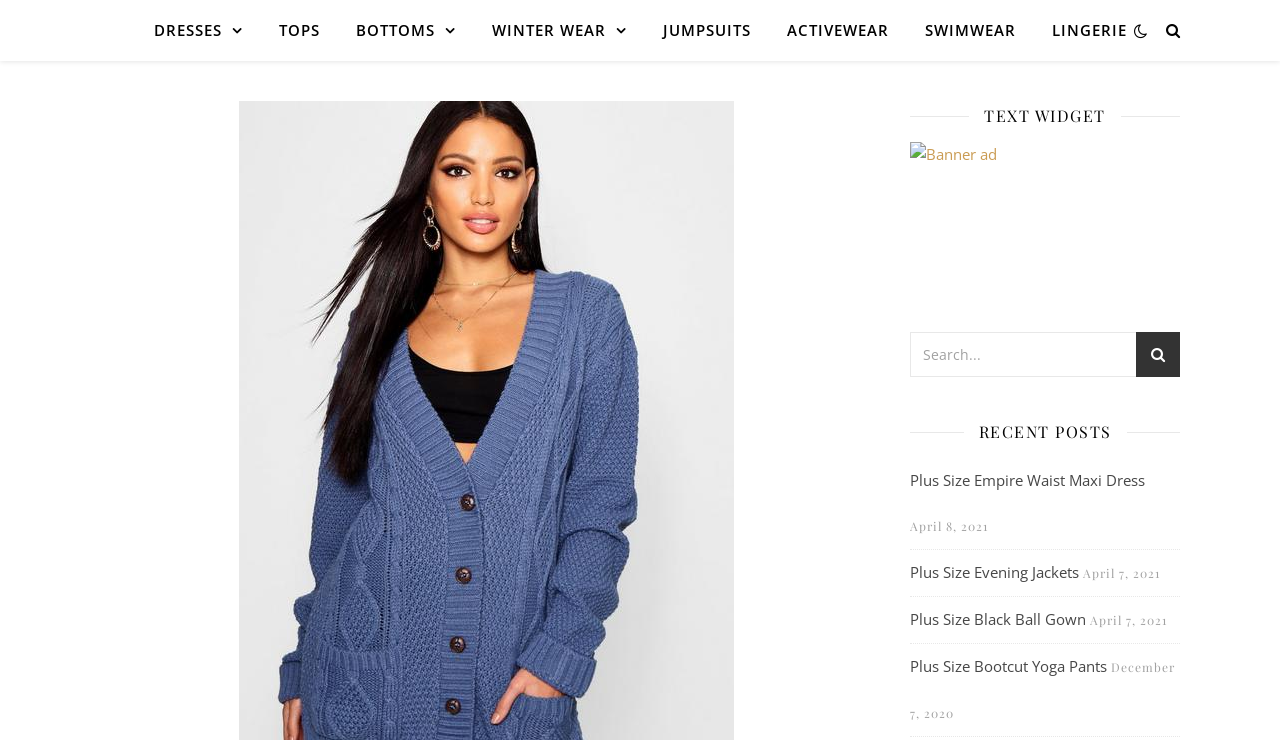How many recent posts are displayed?
Please provide a single word or phrase in response based on the screenshot.

4